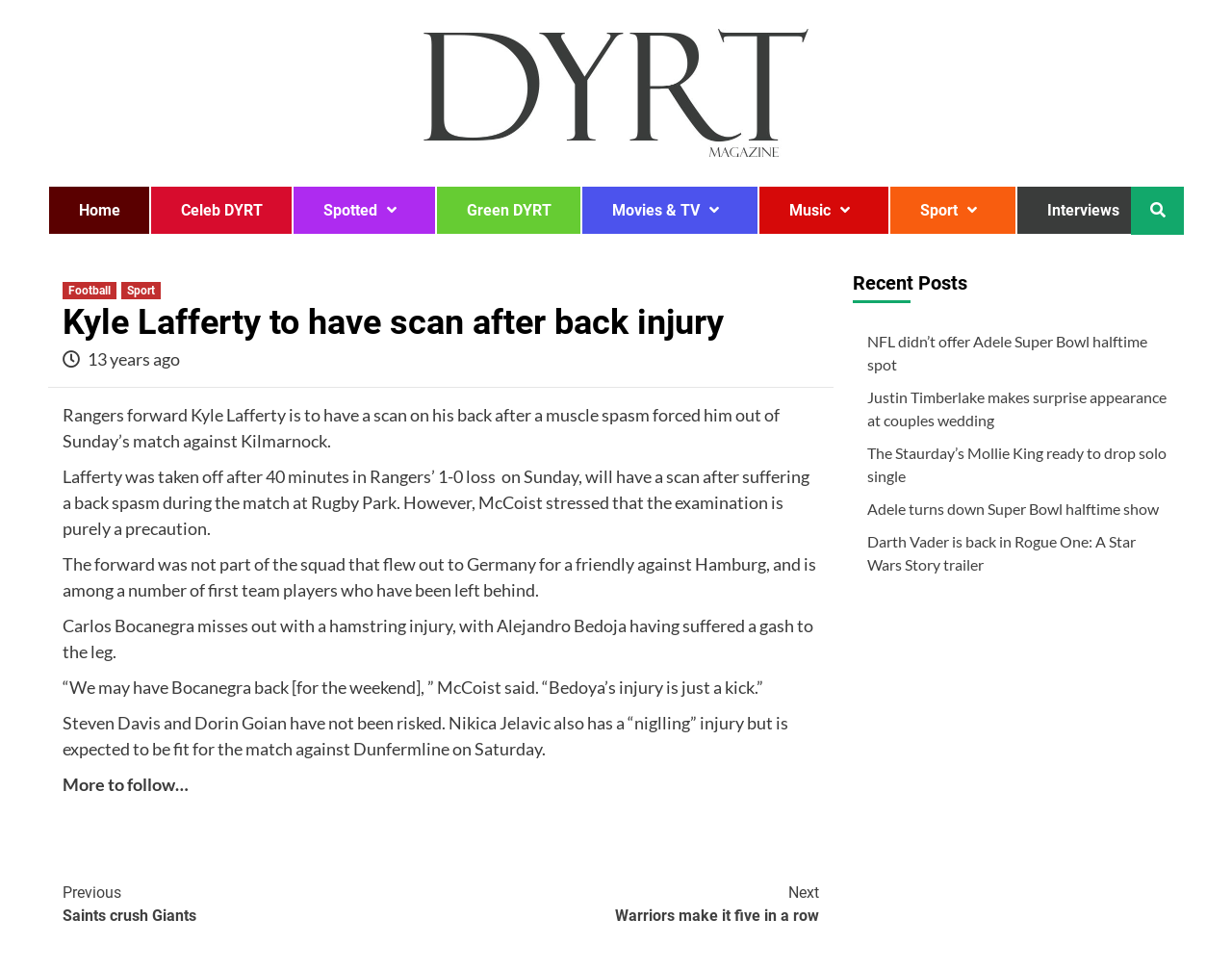Please pinpoint the bounding box coordinates for the region I should click to adhere to this instruction: "Click on the 'Spotted' link".

[0.238, 0.192, 0.353, 0.241]